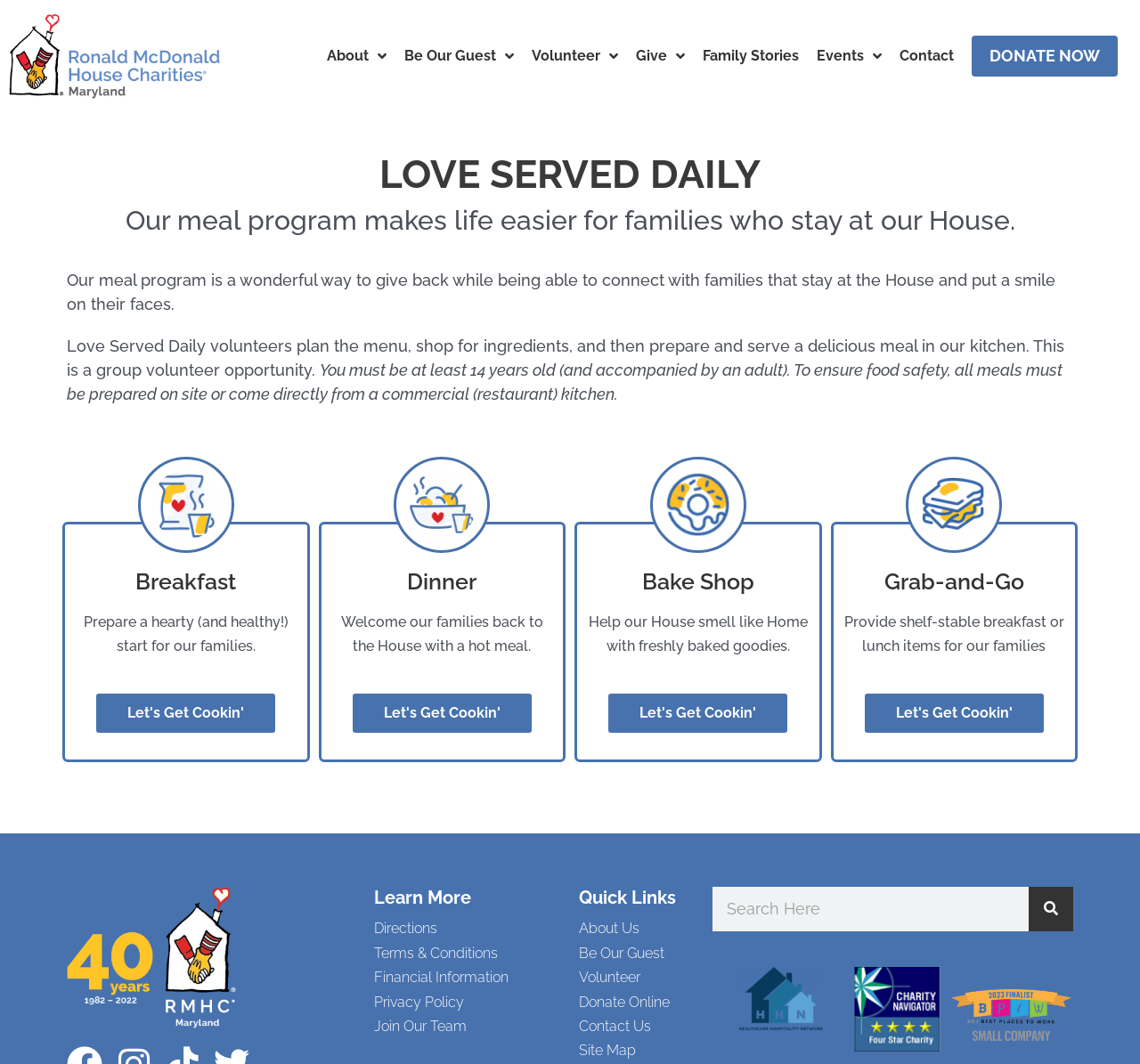How can one get involved in the 'Love Served Daily' program?
Carefully analyze the image and provide a detailed answer to the question.

The way to get involved in the 'Love Served Daily' program can be found in the 'link' elements with the text 'Let's Get Cookin'' which are located under each type of meal.